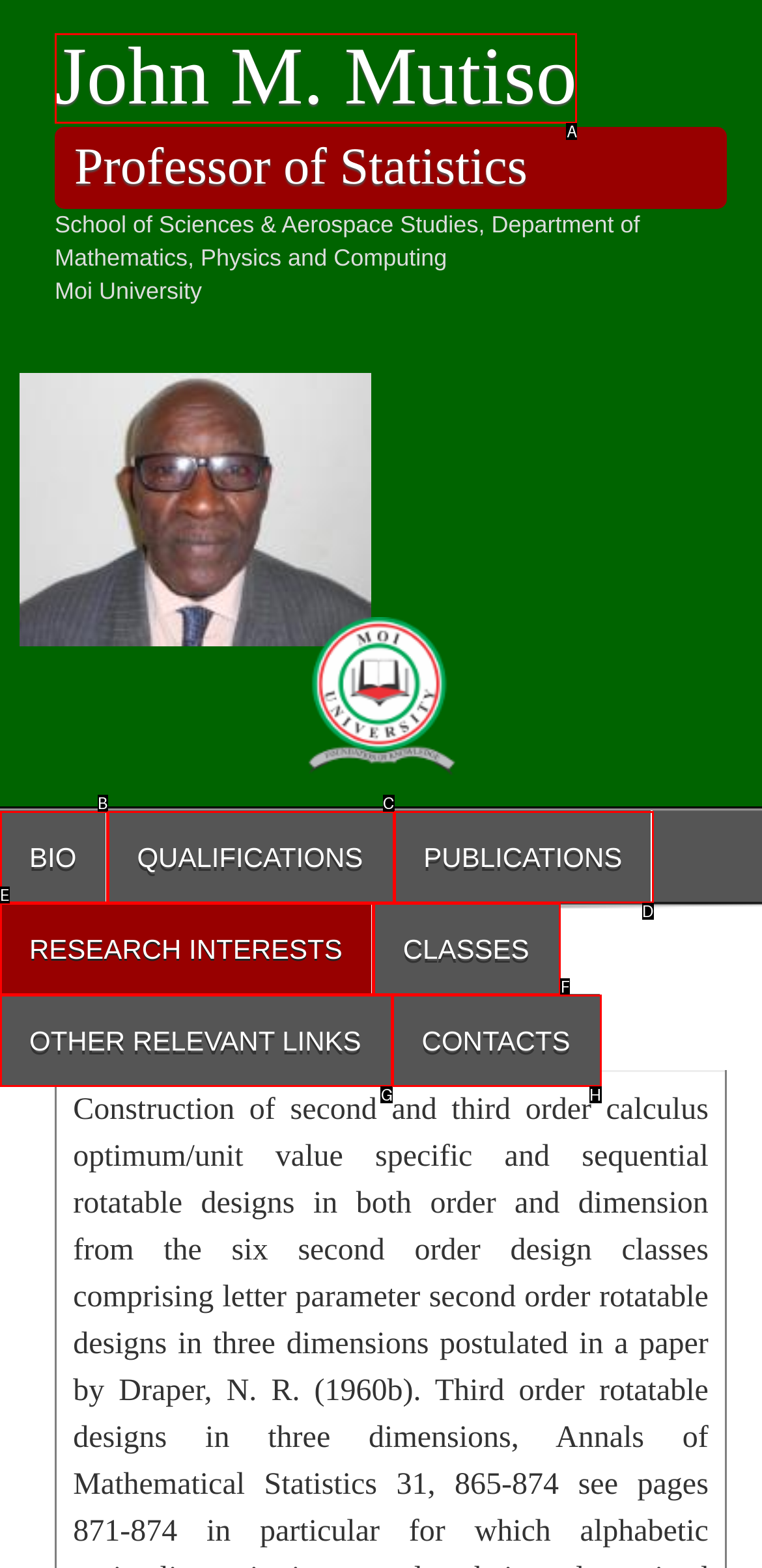From the provided choices, determine which option matches the description: John M. Mutiso. Respond with the letter of the correct choice directly.

A